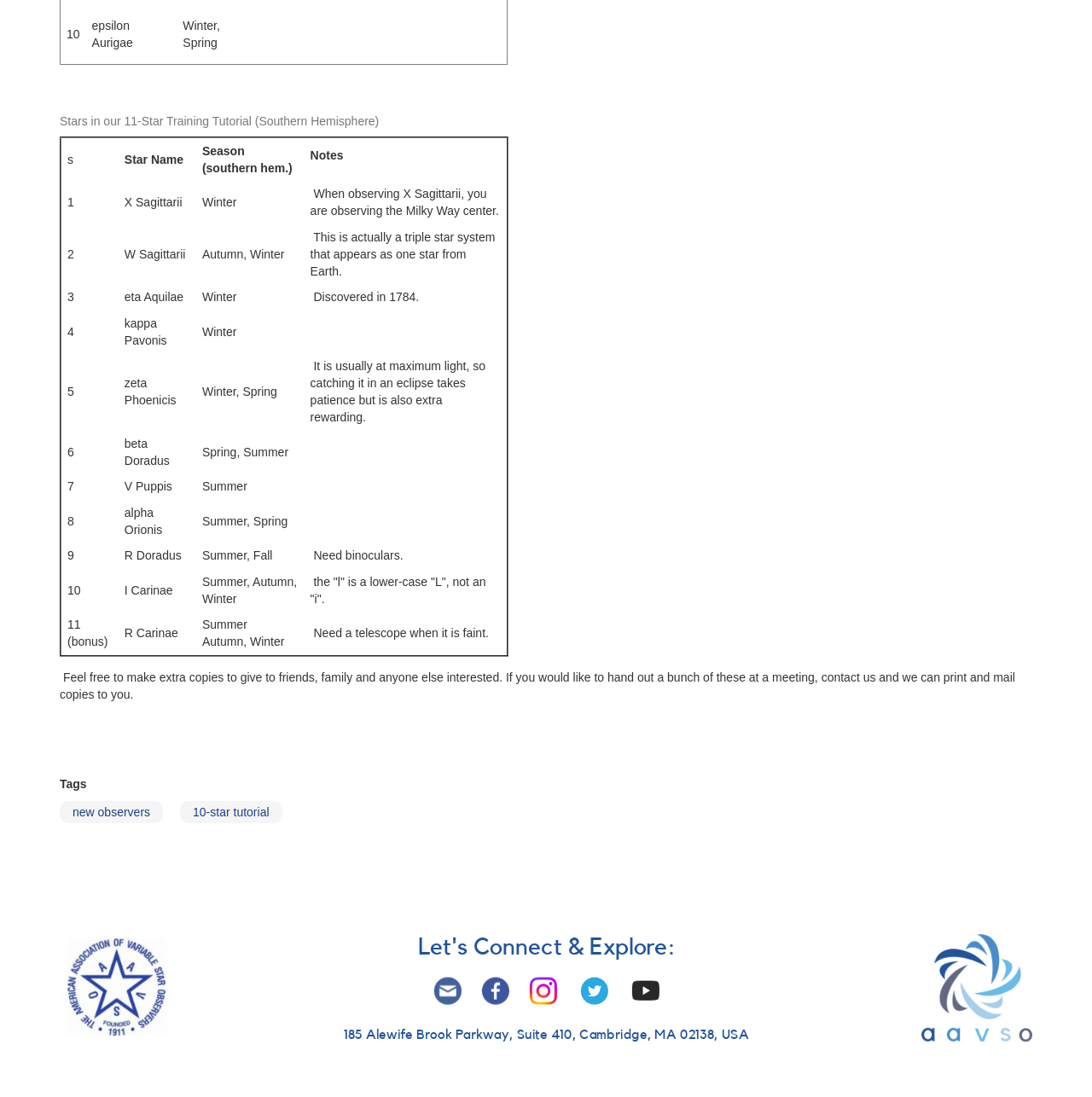What is the season for observing the star eta Aquilae?
Please answer using one word or phrase, based on the screenshot.

Winter